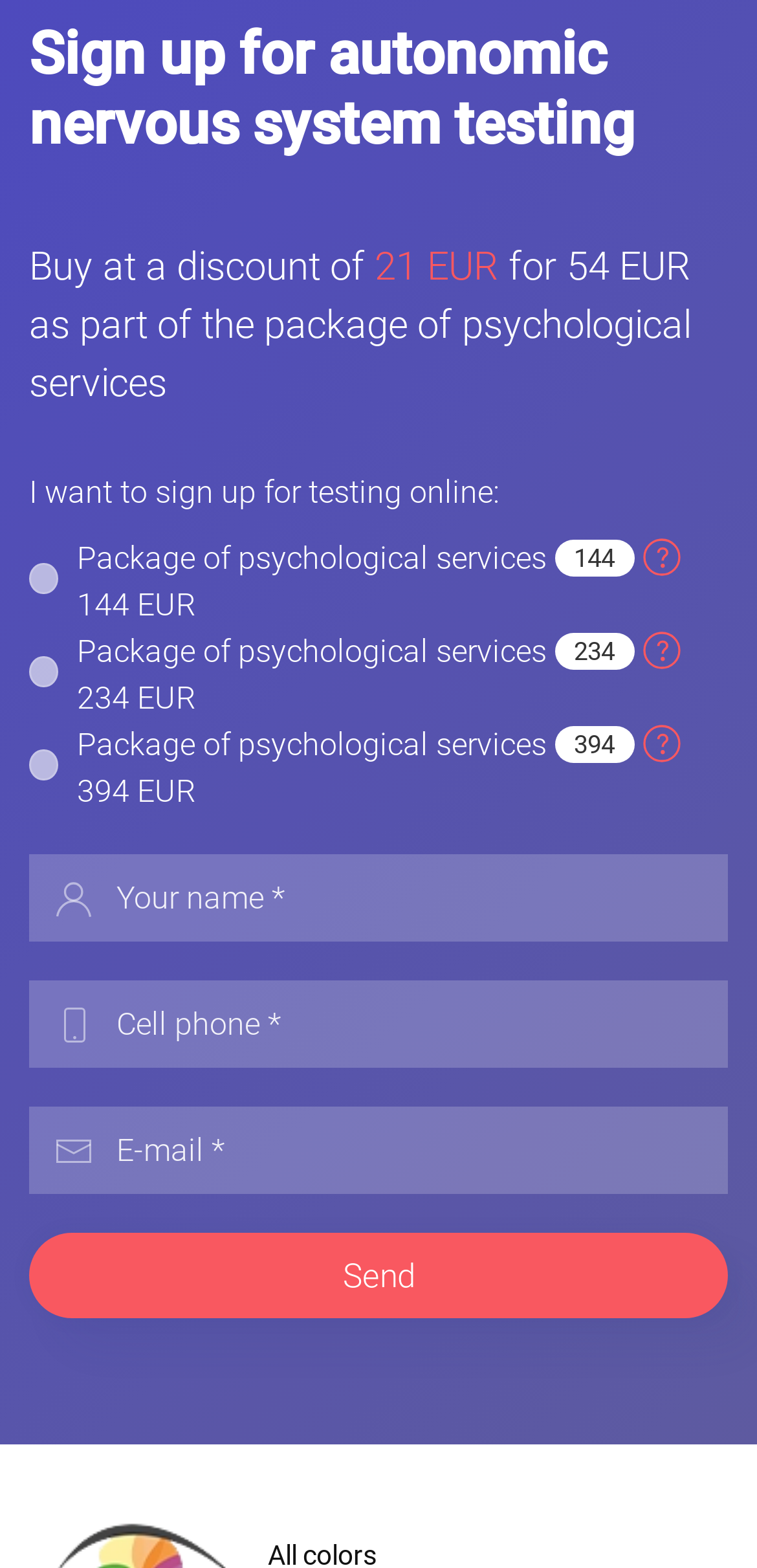Find the bounding box coordinates of the clickable area required to complete the following action: "Select the package of psychological services 144 EUR".

[0.038, 0.359, 0.076, 0.379]